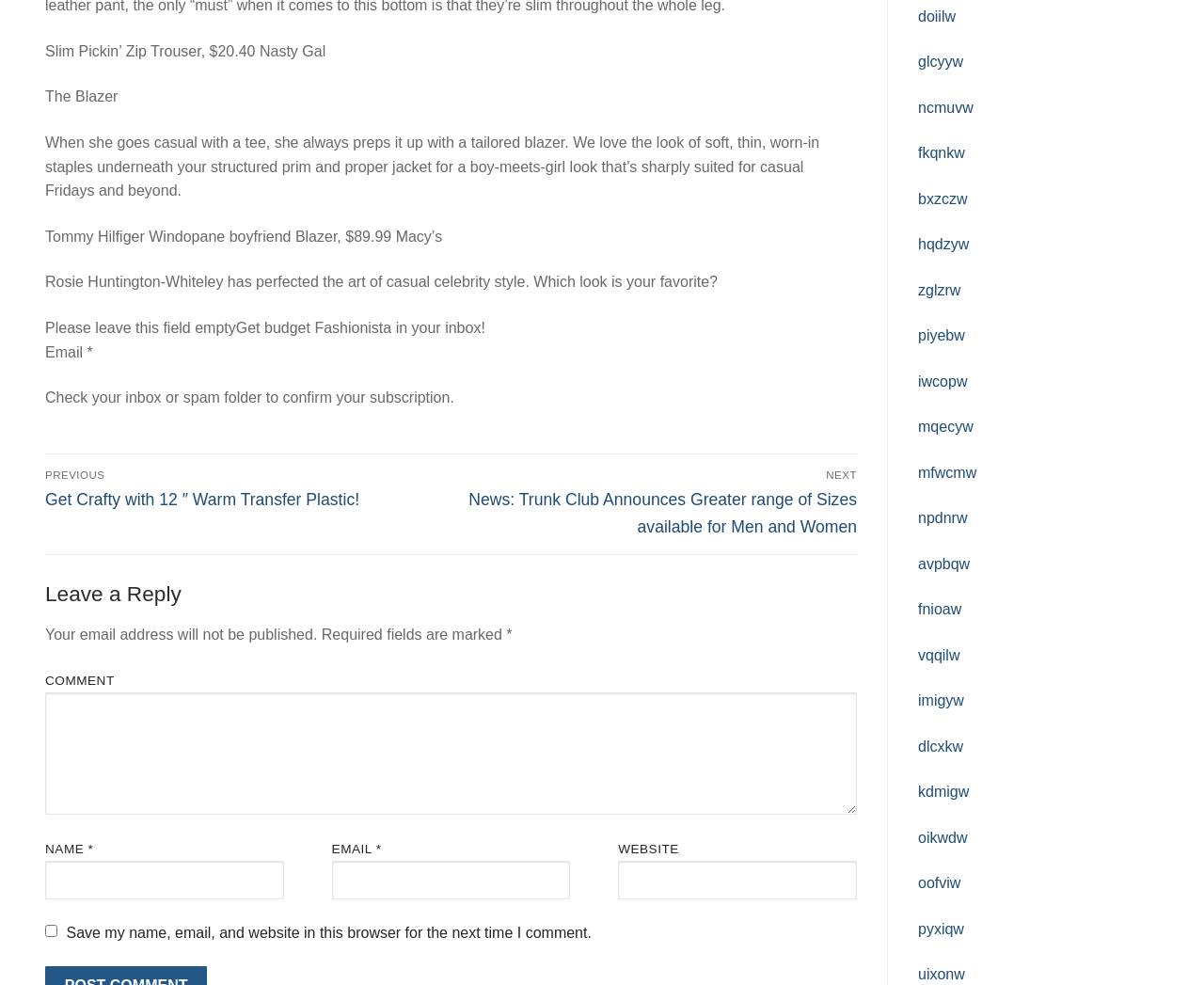Find the bounding box coordinates of the clickable element required to execute the following instruction: "Click on next post". Provide the coordinates as four float numbers between 0 and 1, i.e., [left, top, right, bottom].

[0.381, 0.476, 0.712, 0.543]